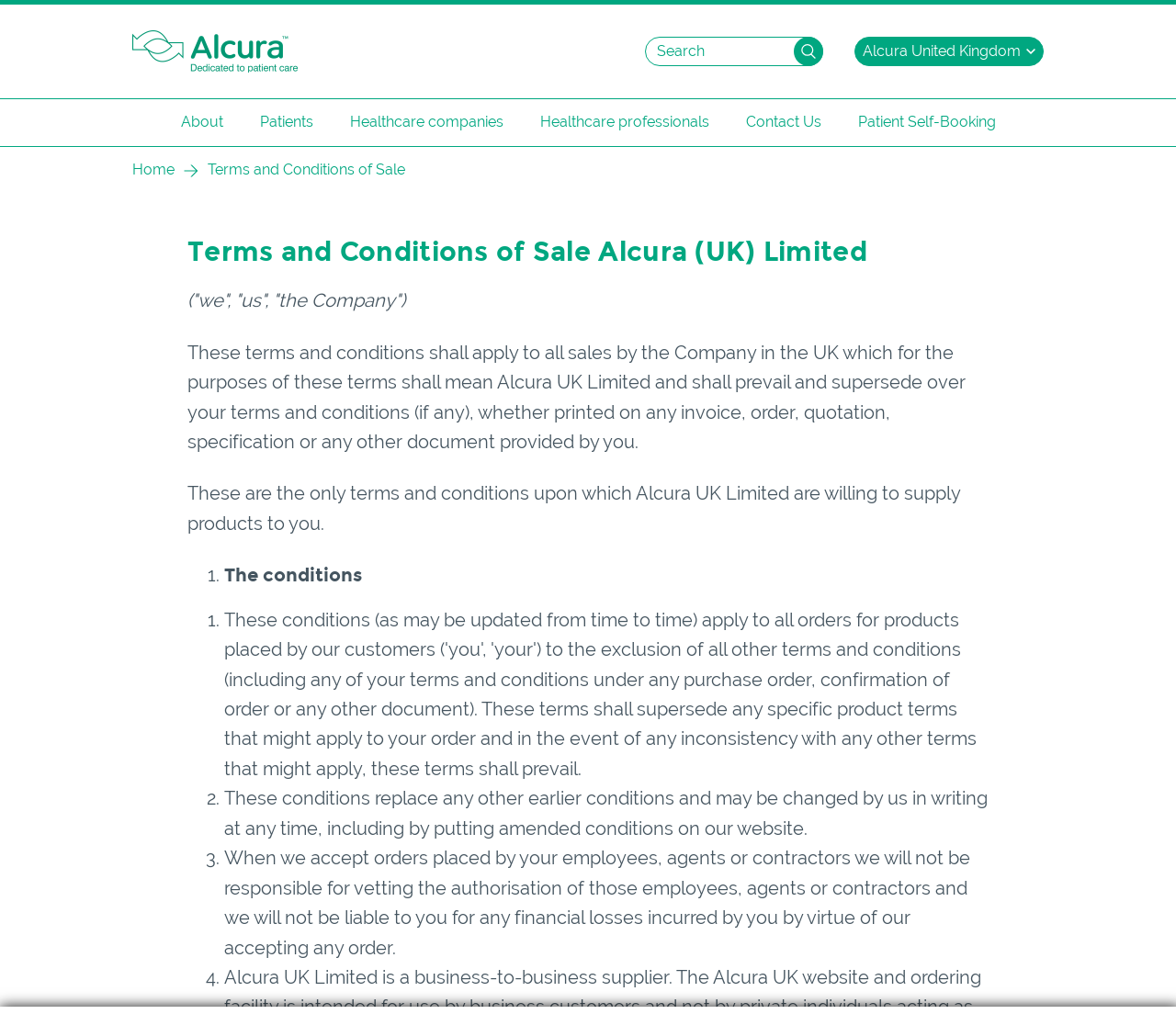How many main navigation menu items are there?
Provide a one-word or short-phrase answer based on the image.

6